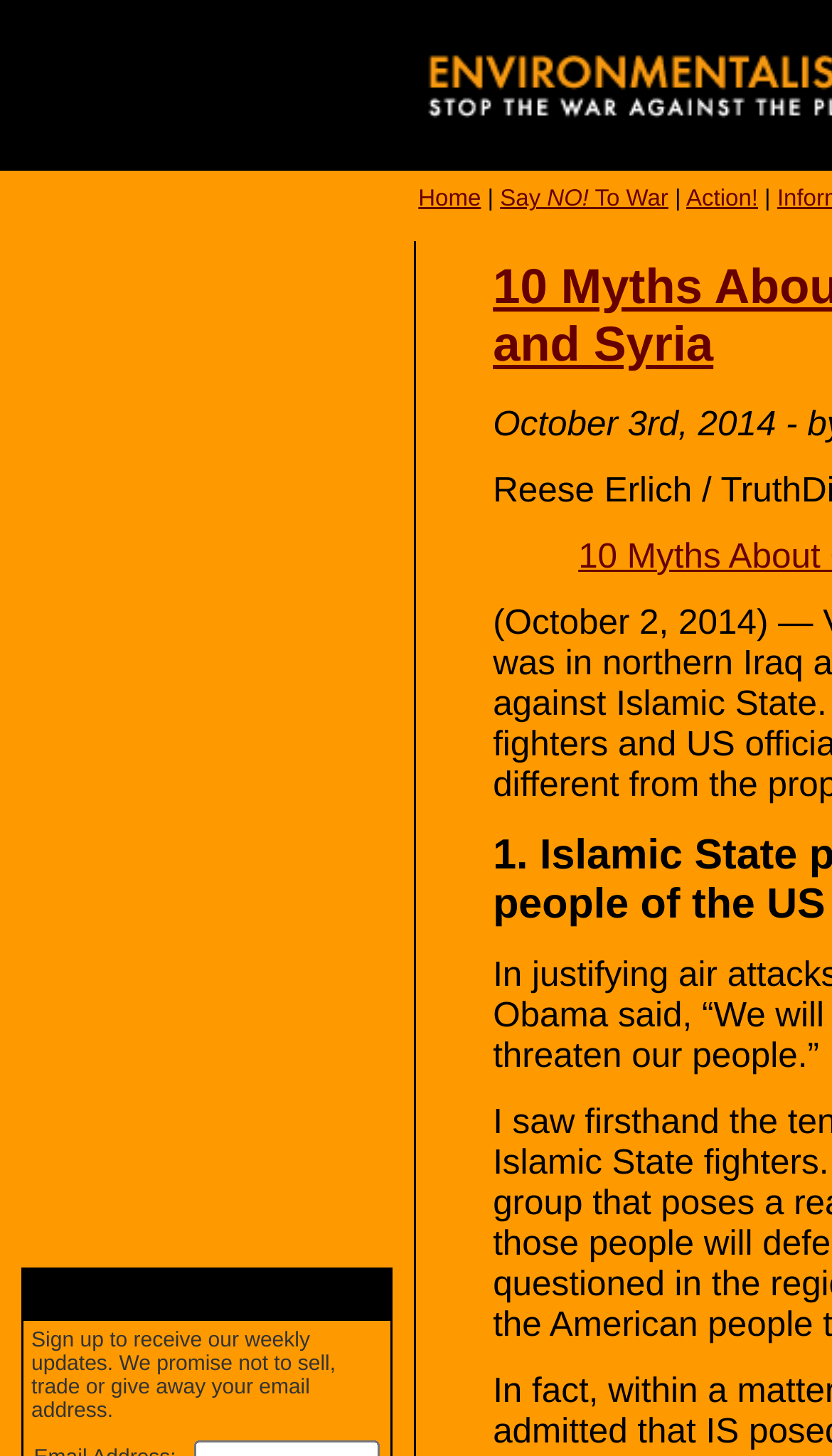Articulate a detailed summary of the webpage's content and design.

The webpage is titled "Environmentalists Against War" and features a layout with multiple sections. At the top, there are three small images aligned horizontally, followed by a row of links, including "Home", "Say NO! To War", and "Action!", separated by a vertical line. 

Below this top section, there is a large empty space, and then a section with a single image on the right side. This section takes up most of the webpage's vertical space.

At the bottom of the webpage, there is a row of elements, including an image with the text "Stay Connected" and a text box with a description about signing up to receive weekly updates. The text box is positioned below the "Stay Connected" image.